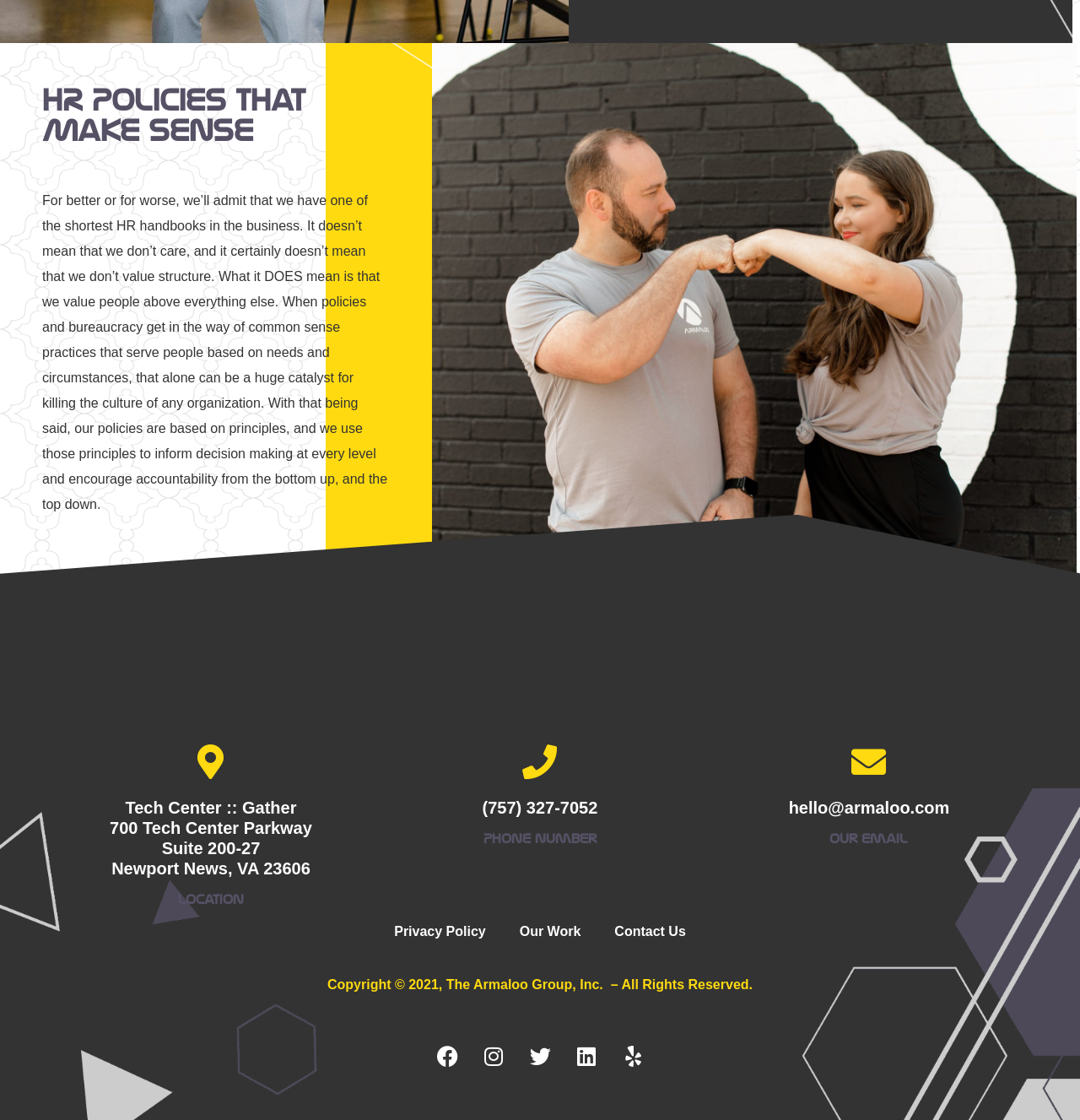Locate the UI element described by ← Previous Post and provide its bounding box coordinates. Use the format (top-left x, top-left y, bottom-right x, bottom-right y) with all values as floating point numbers between 0 and 1.

None